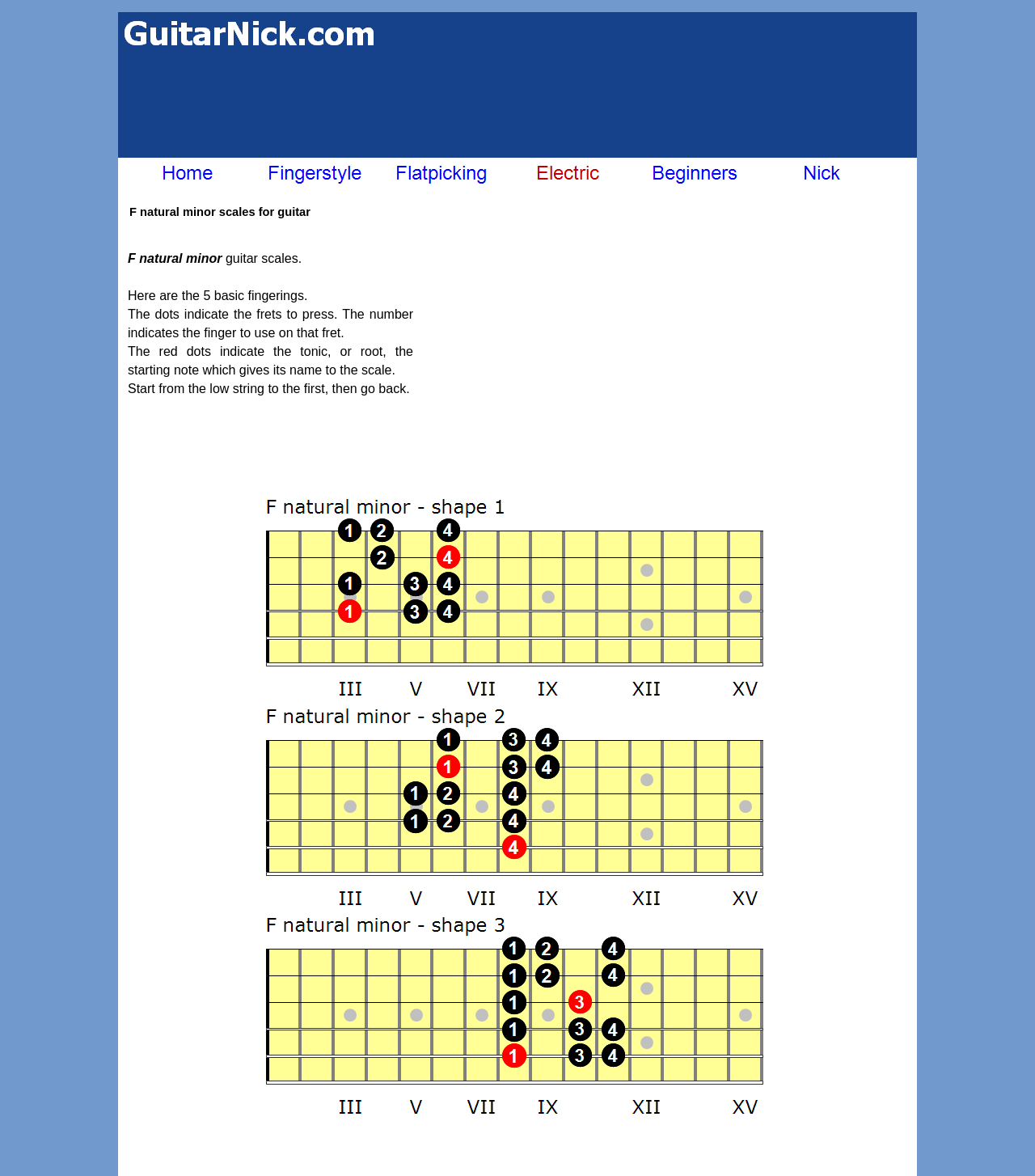How many F natural minor guitar scale shapes are shown?
Refer to the image and provide a concise answer in one word or phrase.

3